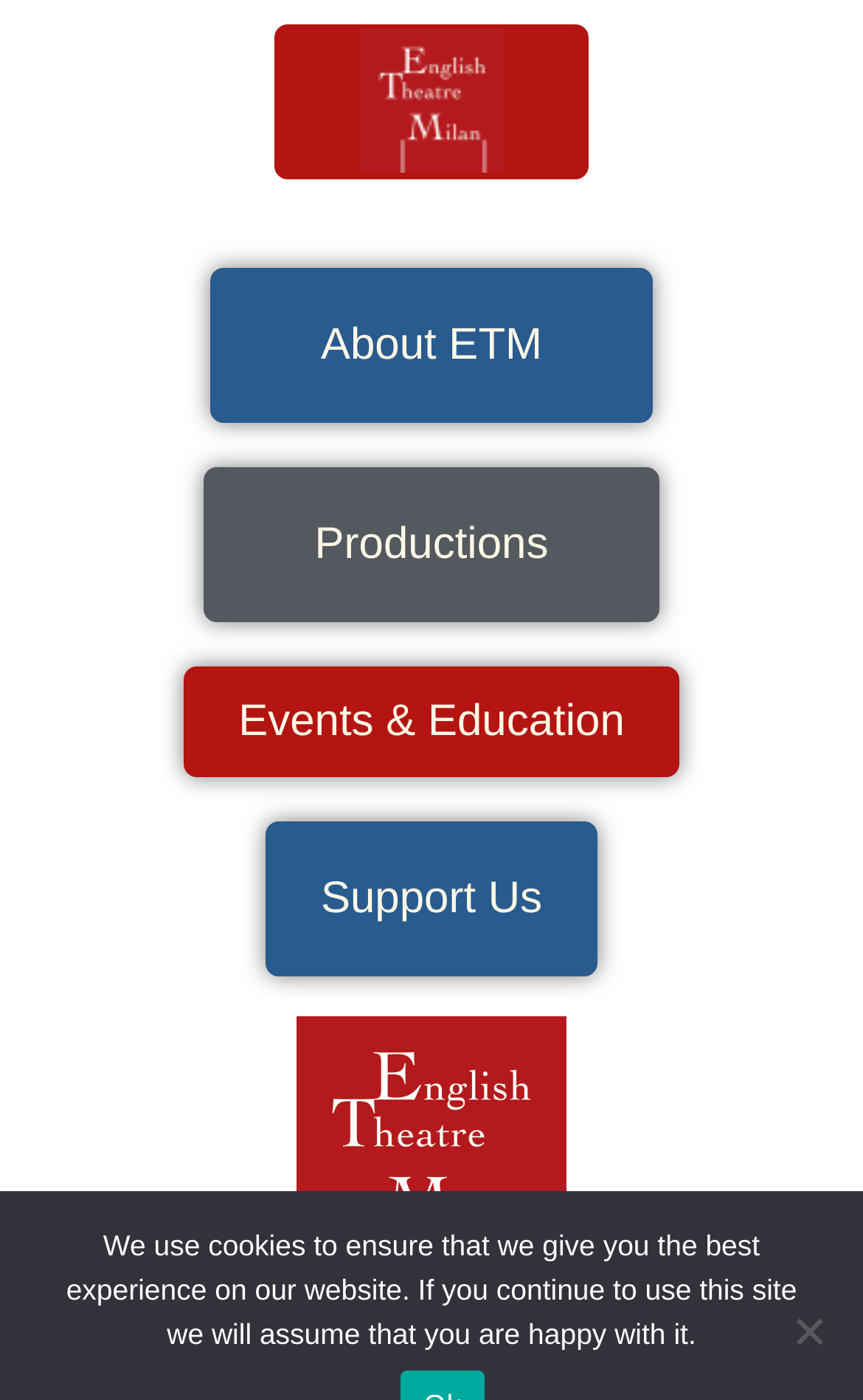How many main navigation links are there?
Could you please answer the question thoroughly and with as much detail as possible?

I counted the number of main navigation links by looking at the links 'About ETM', 'Productions', 'Events & Education', and 'Support Us', which are all at a similar vertical position and have similar bounding box coordinates.